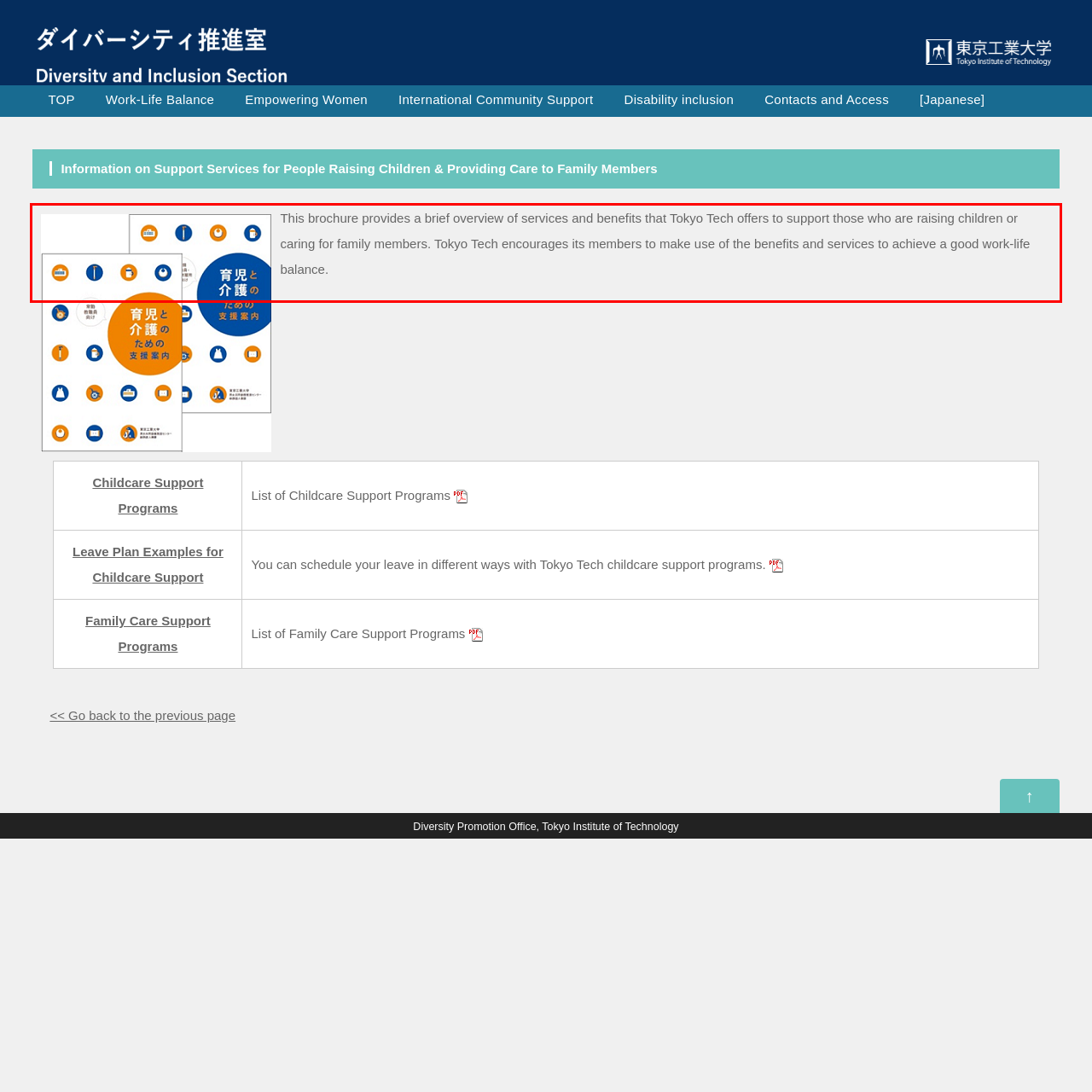Within the provided webpage screenshot, find the red rectangle bounding box and perform OCR to obtain the text content.

This brochure provides a brief overview of services and benefits that Tokyo Tech offers to support those who are raising children or caring for family members. Tokyo Tech encourages its members to make use of the benefits and services to achieve a good work-life balance.